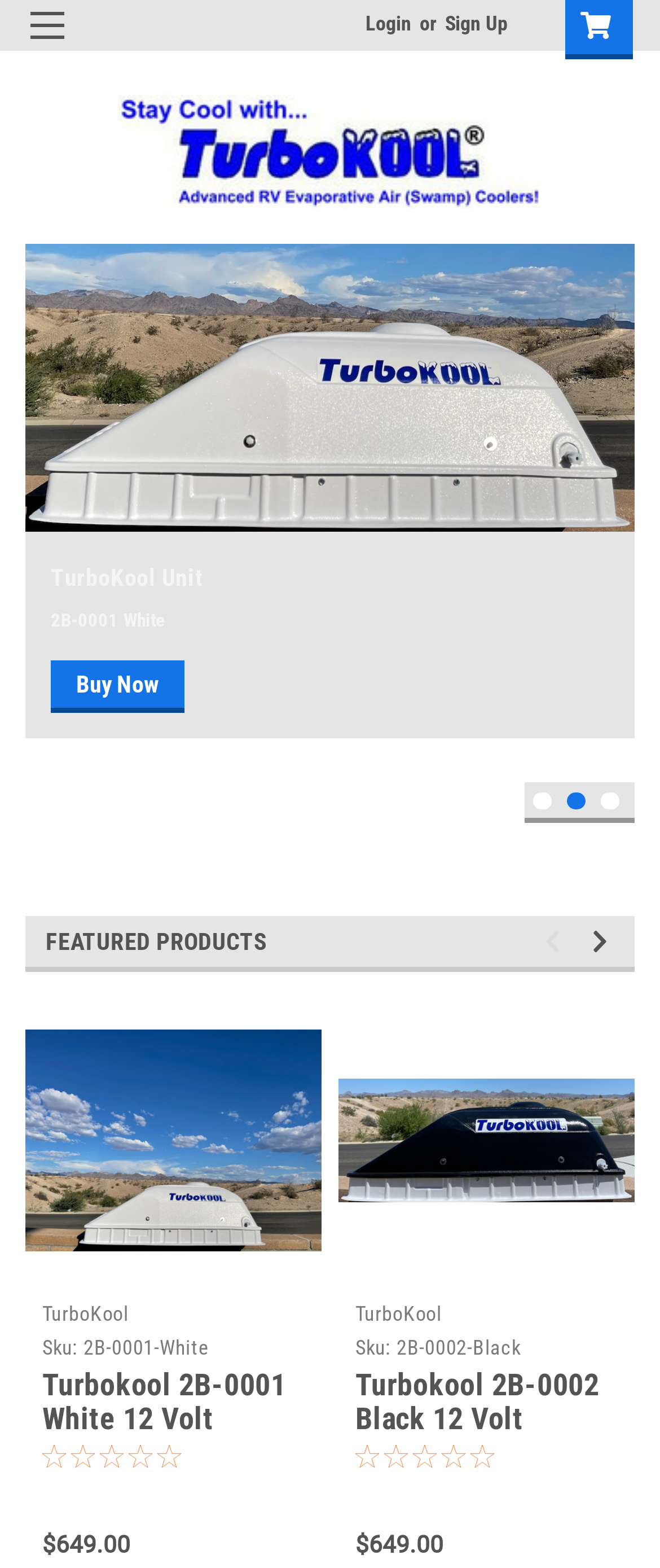Please indicate the bounding box coordinates of the element's region to be clicked to achieve the instruction: "Visit the Munich Business School Homepage". Provide the coordinates as four float numbers between 0 and 1, i.e., [left, top, right, bottom].

None